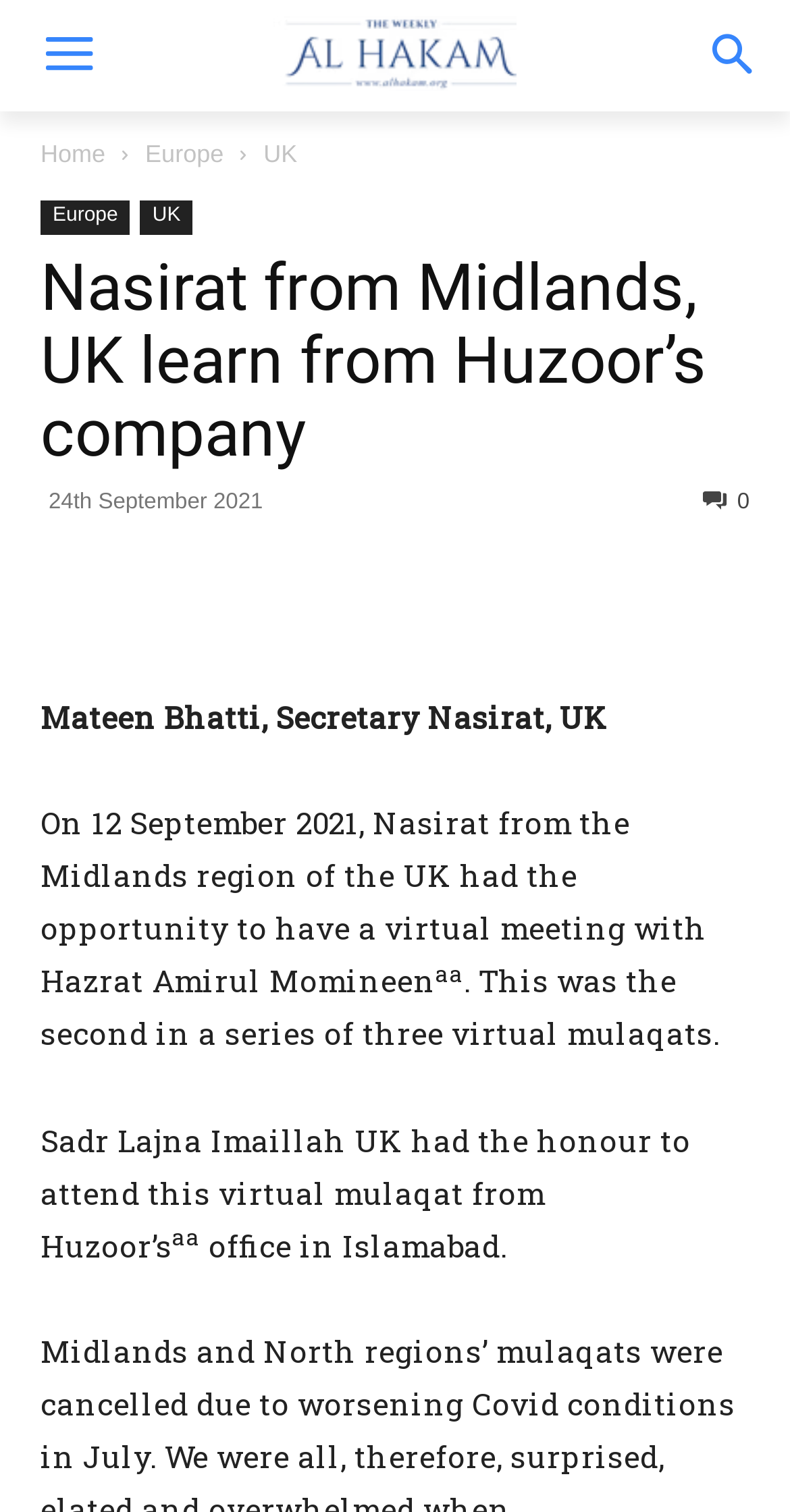Please identify the bounding box coordinates of where to click in order to follow the instruction: "Visit UK page".

[0.334, 0.092, 0.376, 0.111]